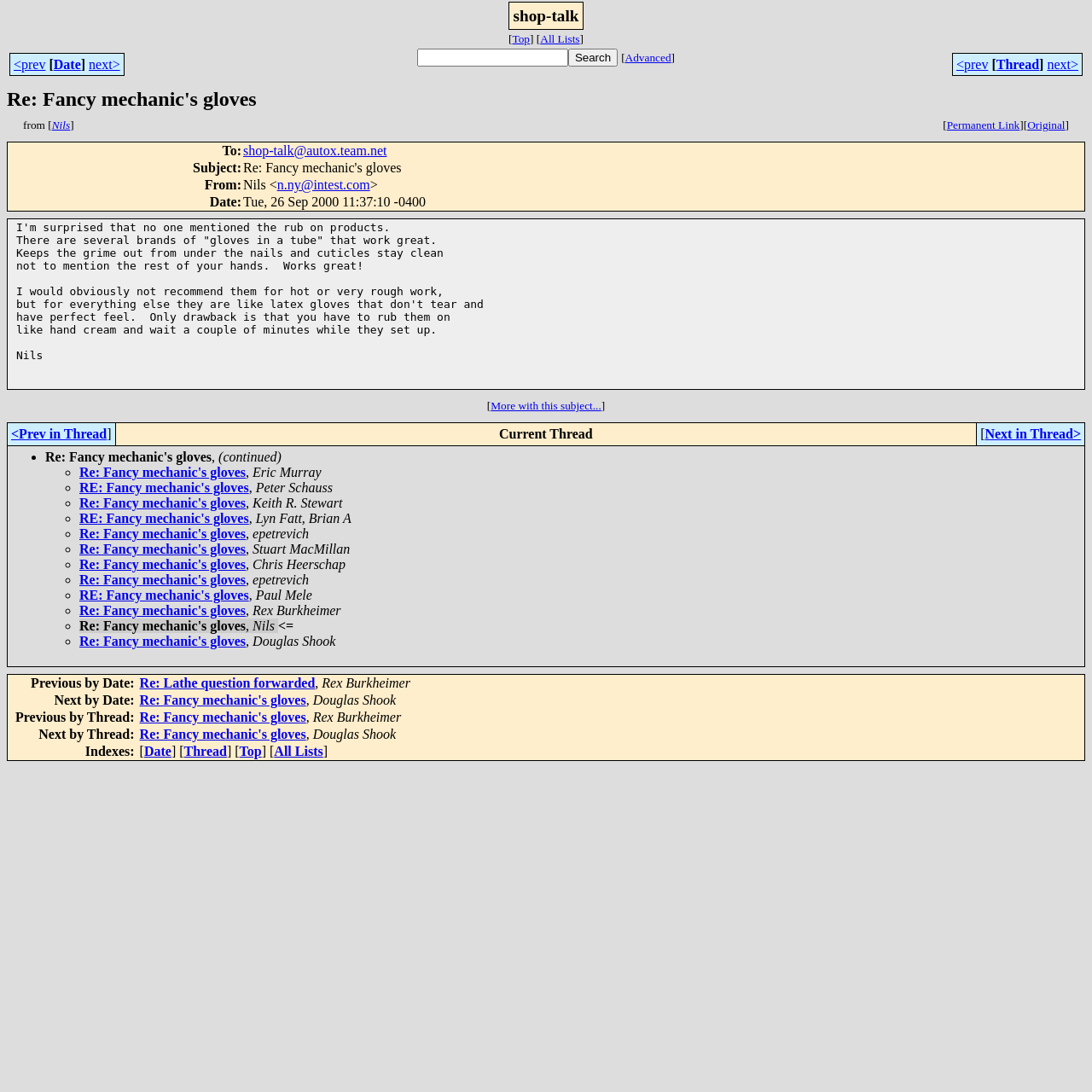Respond with a single word or phrase to the following question:
What is the thread topic related to?

mechanic's gloves